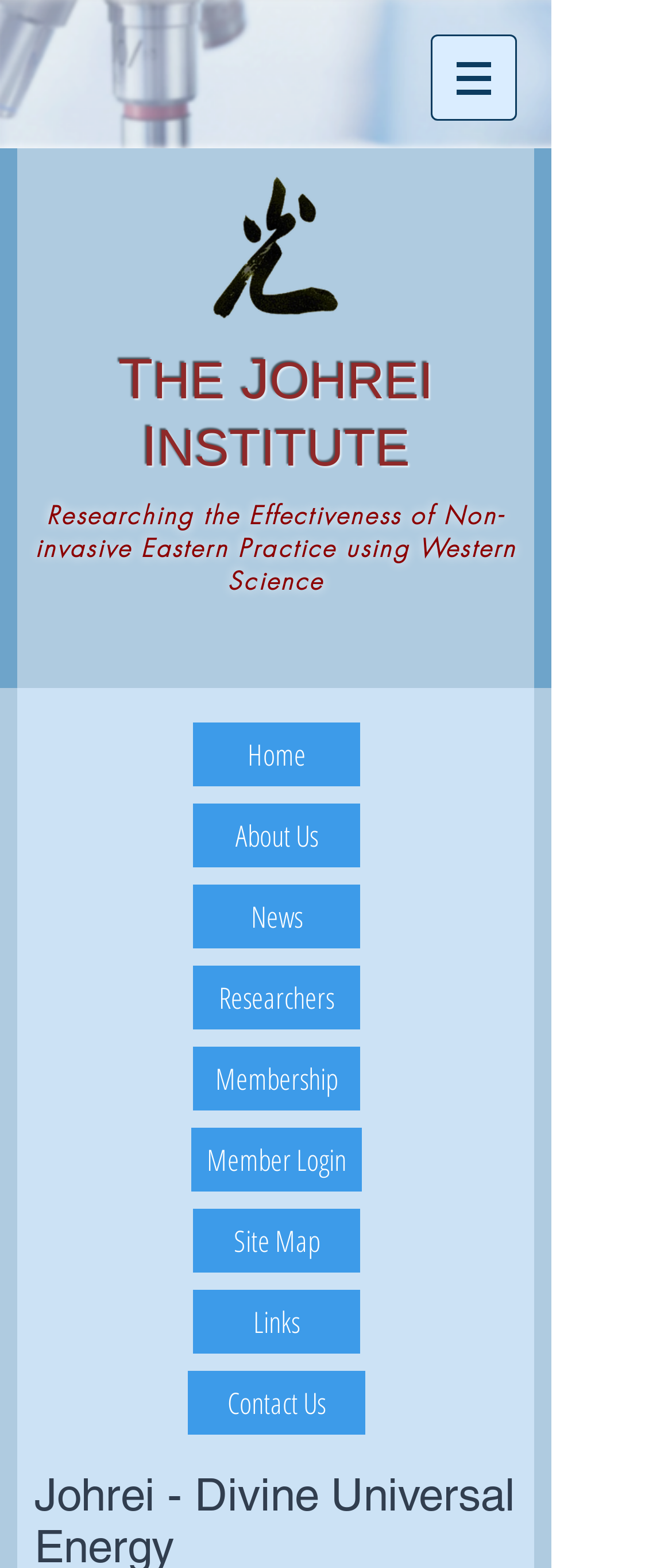What is the position of the 'Membership' link?
Analyze the image and deliver a detailed answer to the question.

The 'Membership' link is located within the language menu iframe, with a bounding box coordinate of [0.287, 0.668, 0.536, 0.708]. By comparing the y1 coordinates of the link elements, we can determine that it is the fifth link from the top.